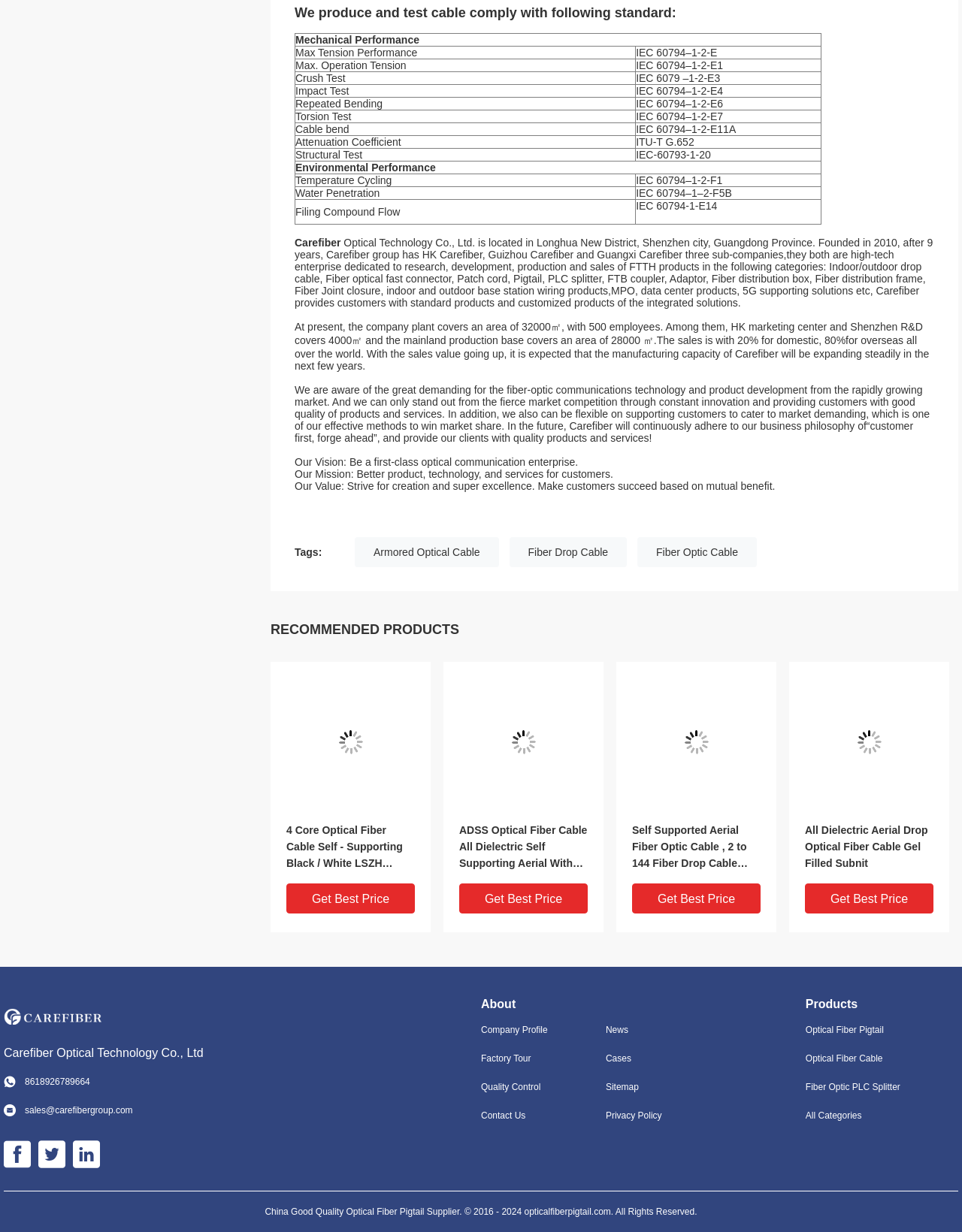Please provide a comprehensive response to the question based on the details in the image: What is the company name mentioned on the webpage?

The company name is mentioned in the text 'Optical Technology Co., Ltd. is located in Longhua New District, Shenzhen city, Guangdong Province. Founded in 2010, after 9 years, Carefiber group has HK Carefiber, Guizhou Carefiber and Guangxi Carefiber three sub-companies...'.